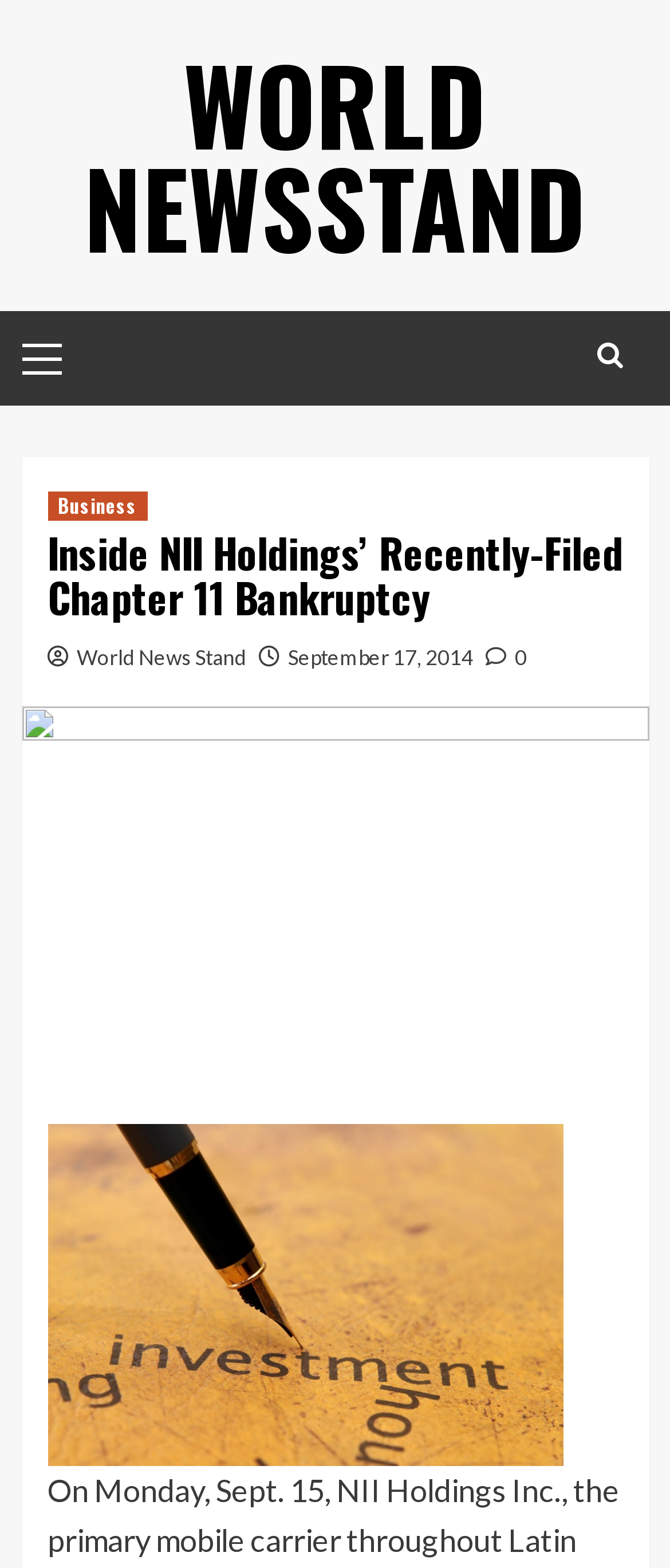Provide a brief response in the form of a single word or phrase:
What is the name of the news organization?

World News Stand